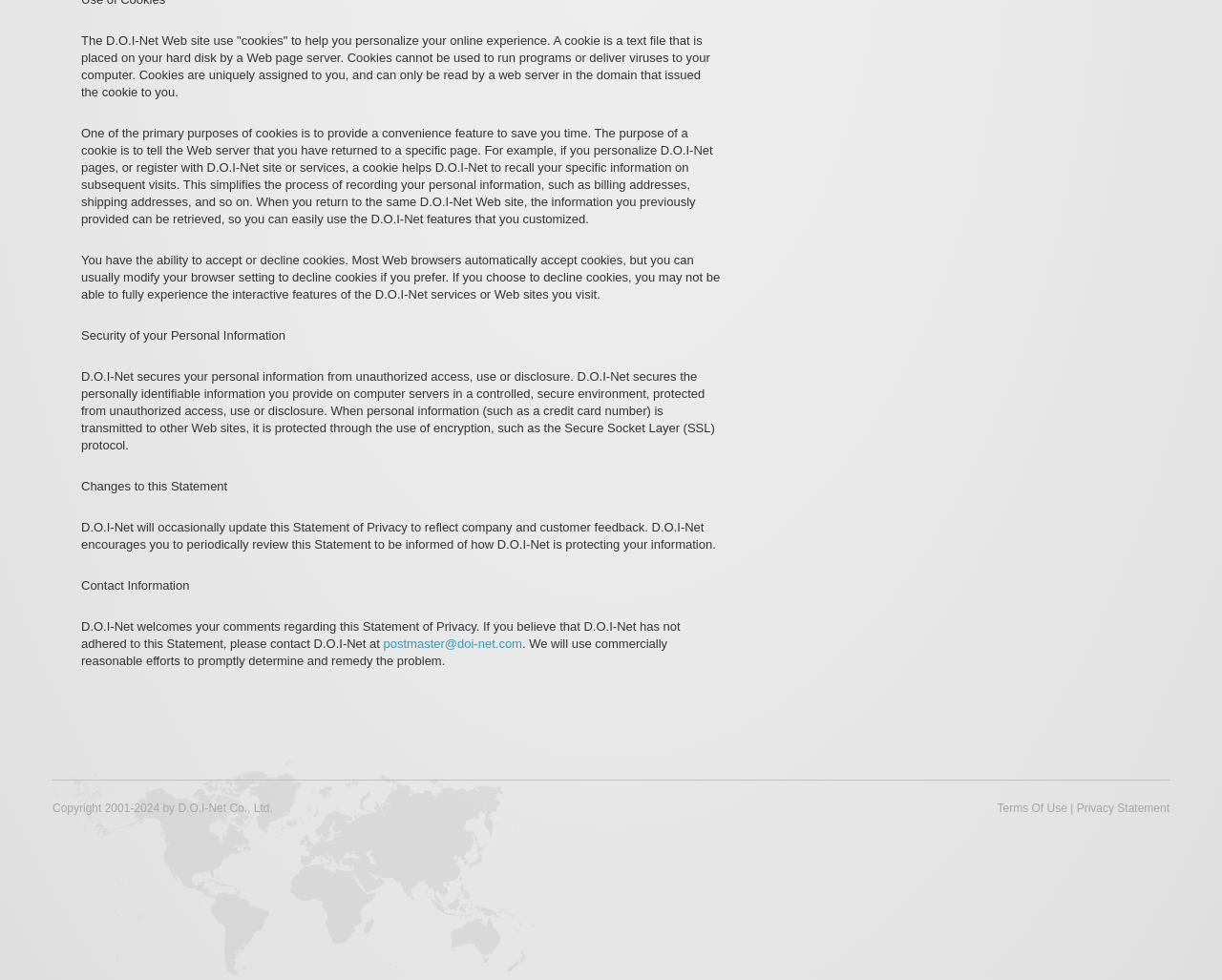How does D.O.I-Net secure personal information?
From the screenshot, supply a one-word or short-phrase answer.

Encryption